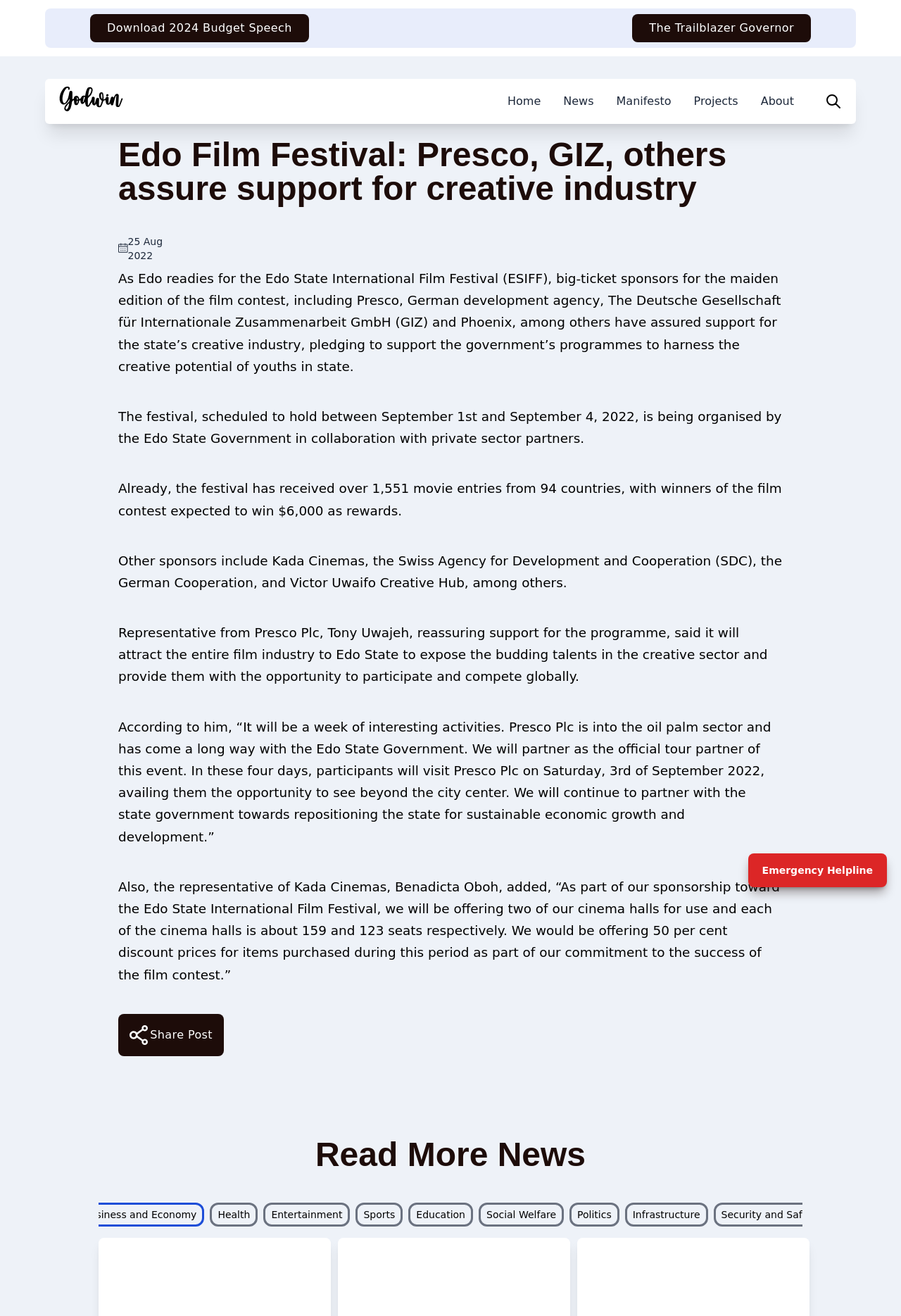Find the bounding box coordinates for the UI element that matches this description: "Health".

[0.233, 0.914, 0.286, 0.932]